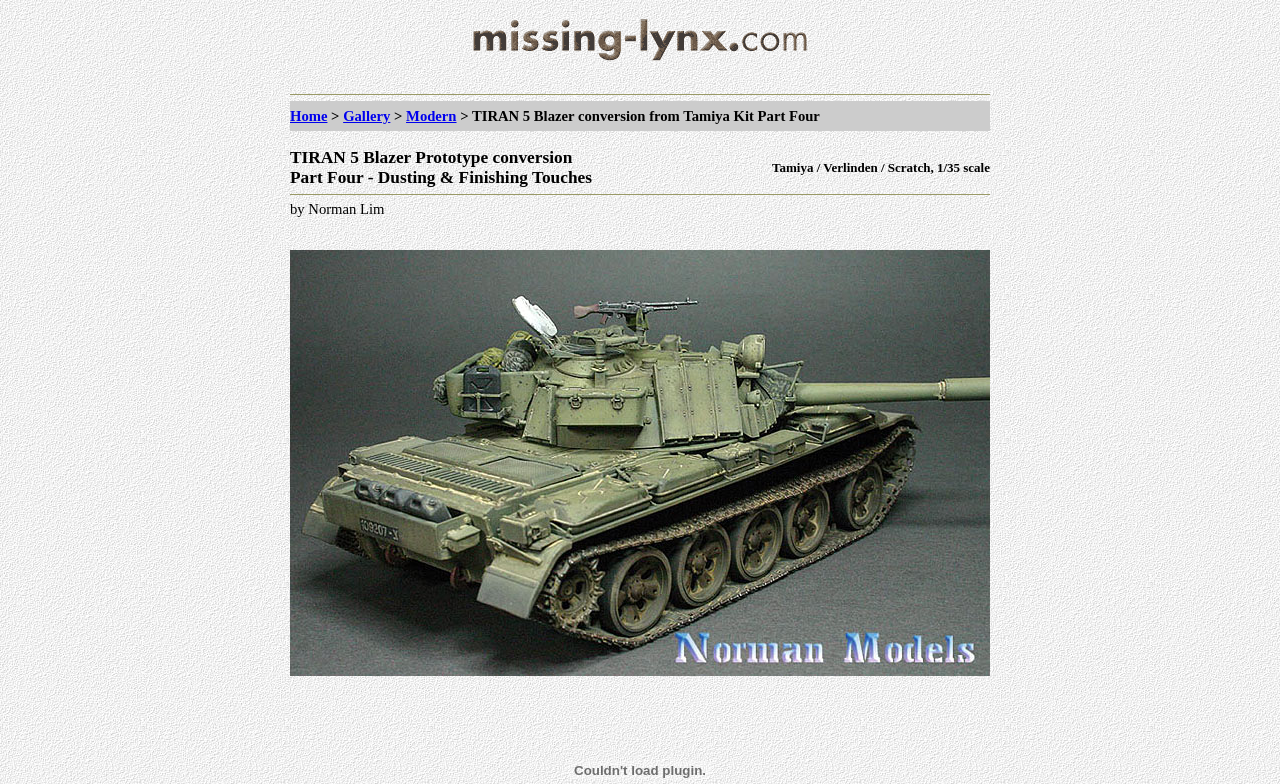What is the text above the first image?
Your answer should be a single word or phrase derived from the screenshot.

TIRAN 5 Blazer Prototype conversion Part Four - Dusting & Finishing Touches